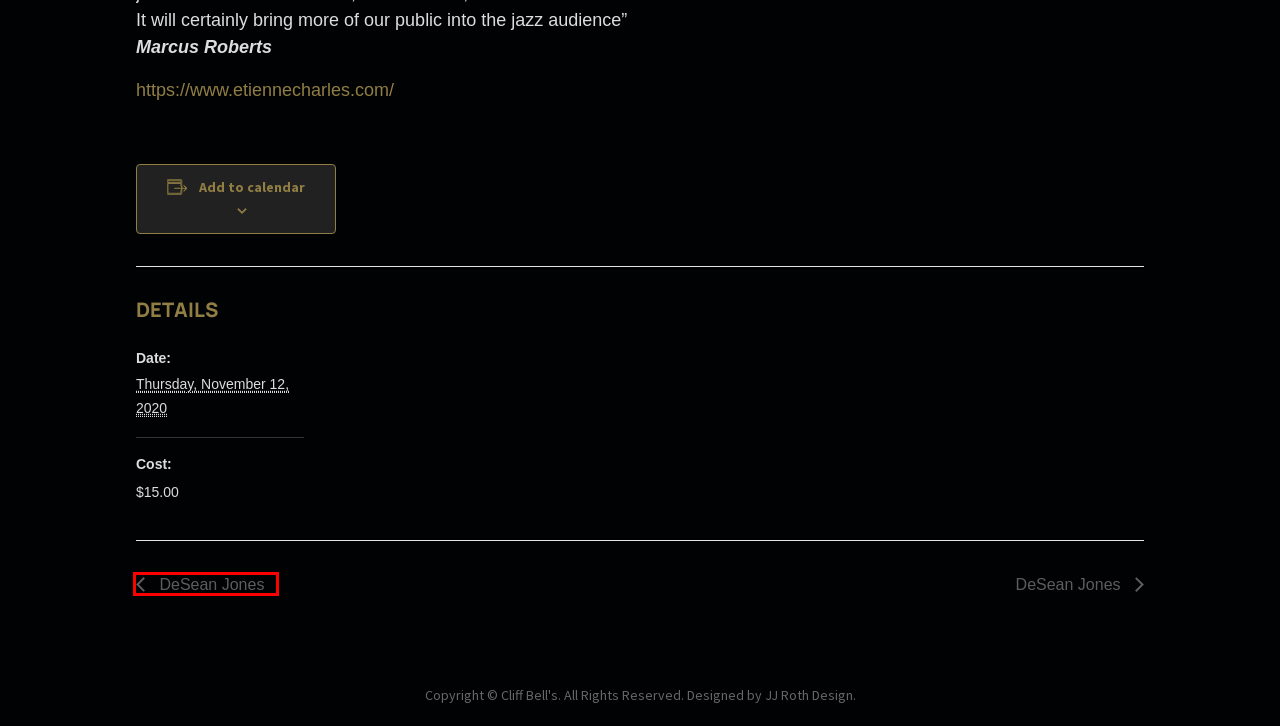Consider the screenshot of a webpage with a red bounding box and select the webpage description that best describes the new page that appears after clicking the element inside the red box. Here are the candidates:
A. JJ Roth Design – Make a Great First Impression
B. Private Events - Cliff Bell's
C. Contact Us - Cliff Bell's
D. Events from Wednesday, June 12 – Wednesday, July 24 – Cliff Bell’s
E. Official Etienne Charles Website
F. Home - Cliff Bell's
G. Menus - Cliff Bell's
H. DeSean Jones - Cliff Bell's

H